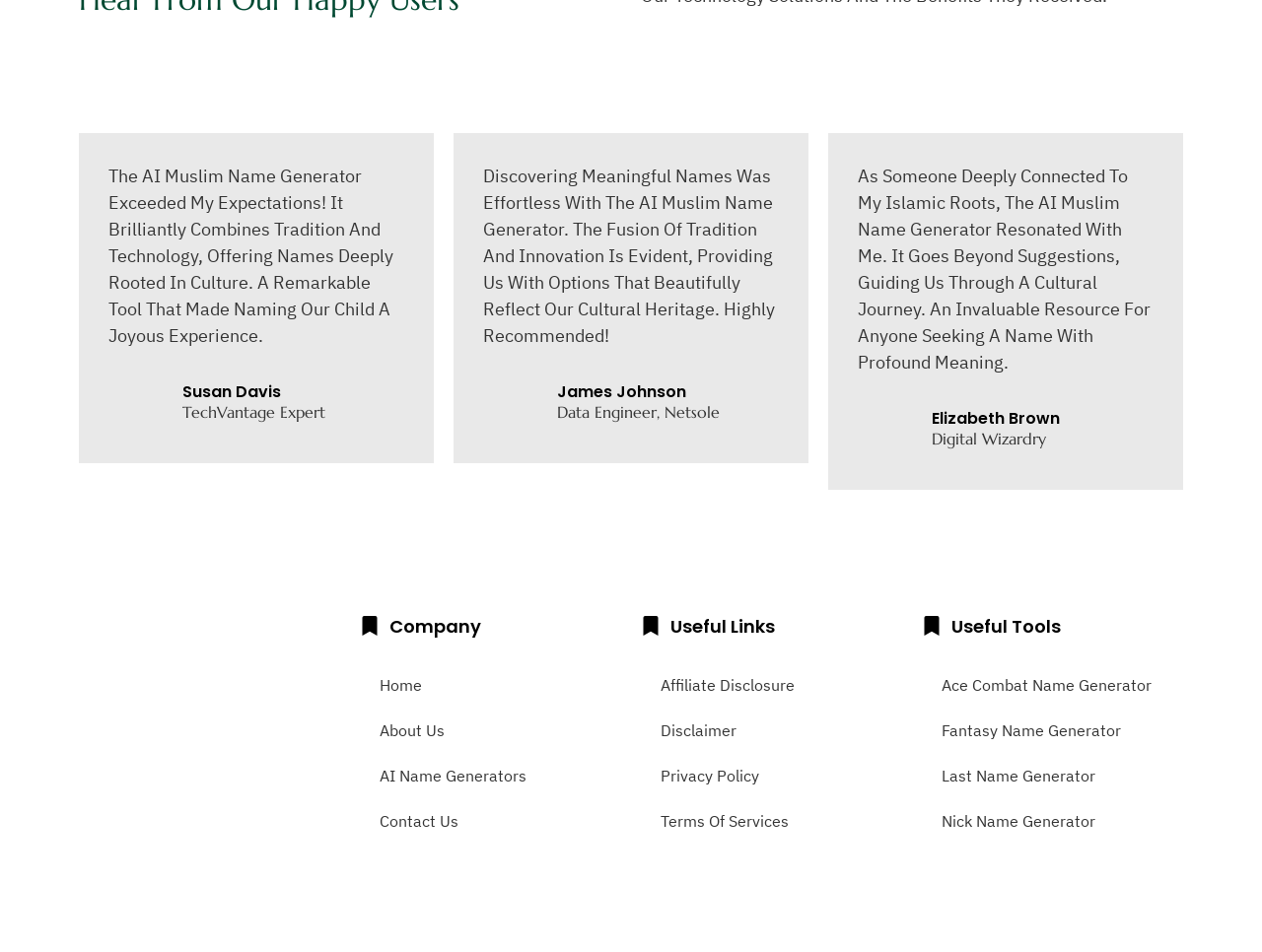What type of names can be generated using this tool?
Please analyze the image and answer the question with as much detail as possible.

The website has a section with testimonials from users who have used the AI Muslim Name Generator, which suggests that the tool is specifically designed to generate Muslim names that are deeply rooted in culture and tradition.